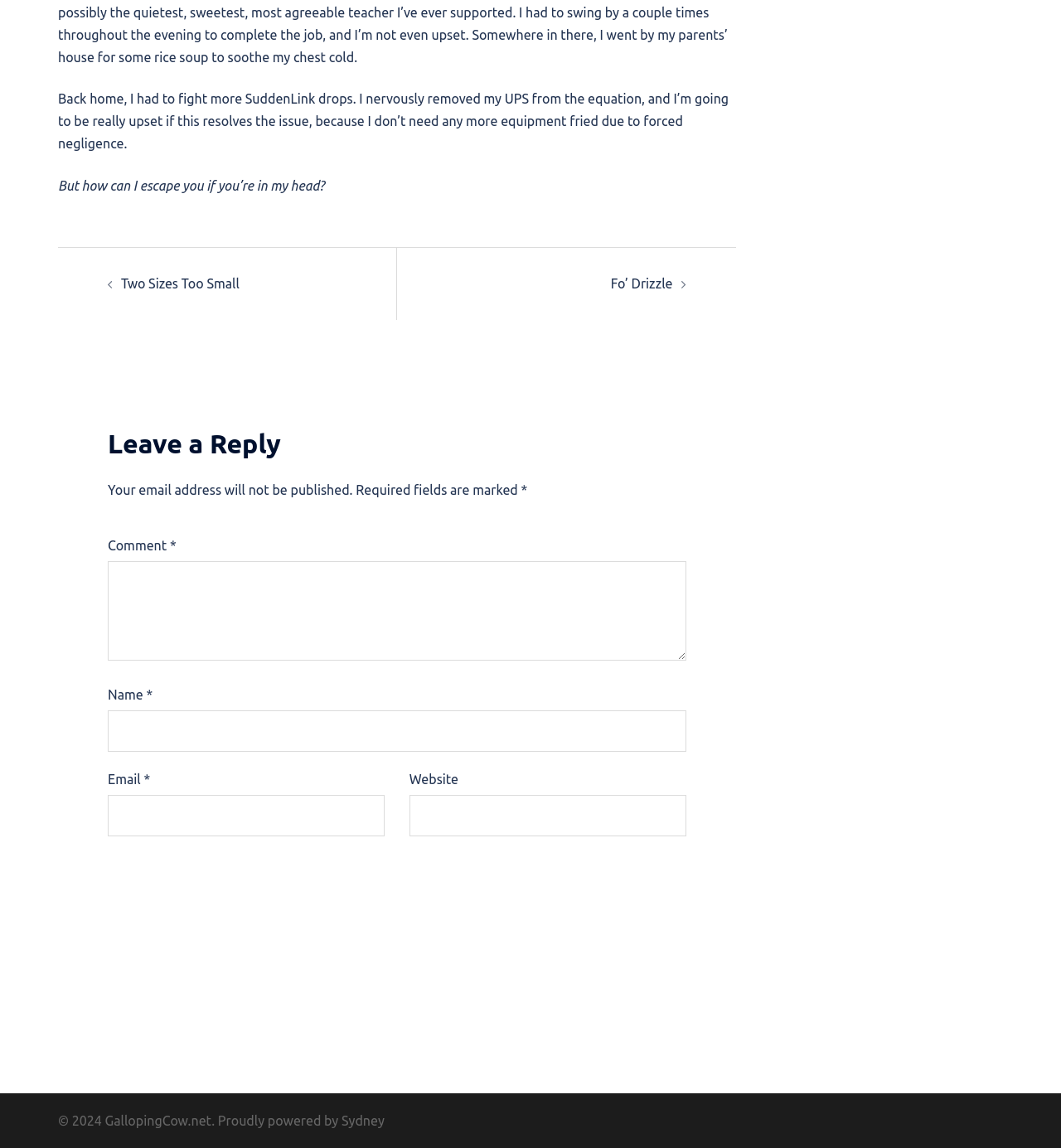Please find the bounding box coordinates in the format (top-left x, top-left y, bottom-right x, bottom-right y) for the given element description. Ensure the coordinates are floating point numbers between 0 and 1. Description: Two Sizes Too Small

[0.114, 0.24, 0.226, 0.253]